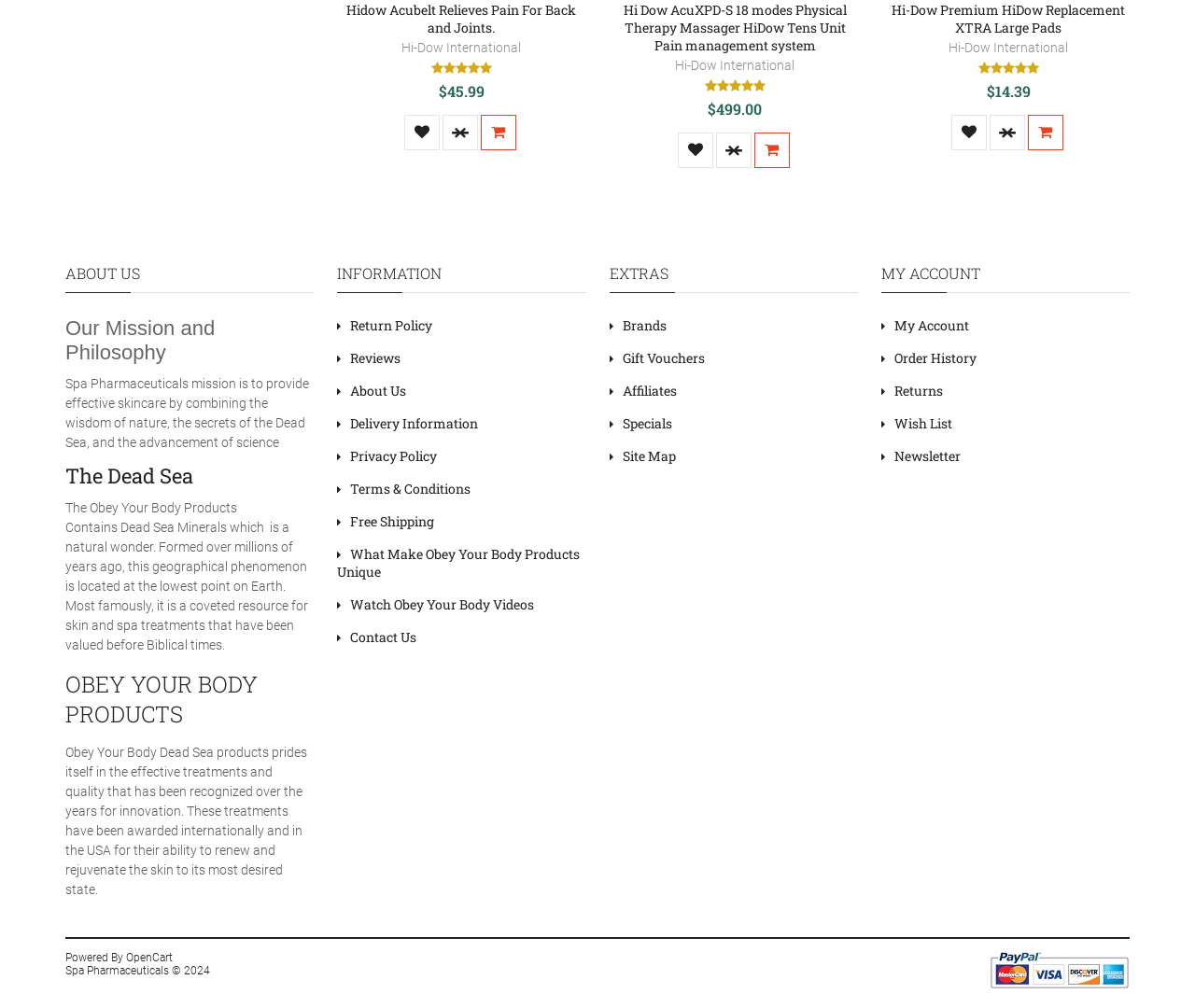What is the company name of the website?
Give a one-word or short phrase answer based on the image.

Spa Pharmaceuticals